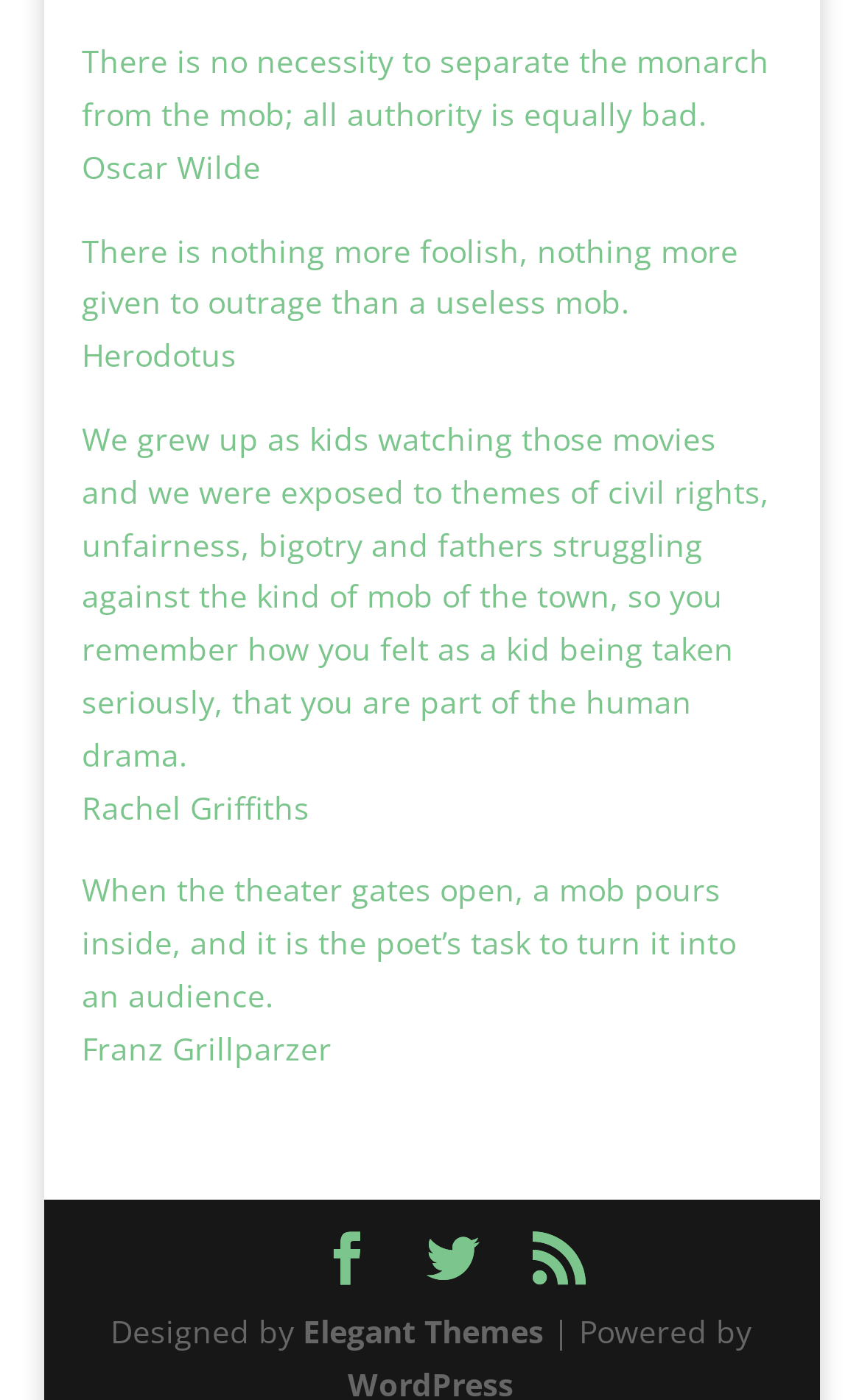Please mark the clickable region by giving the bounding box coordinates needed to complete this instruction: "Click the leftmost social media link".

[0.372, 0.88, 0.433, 0.919]